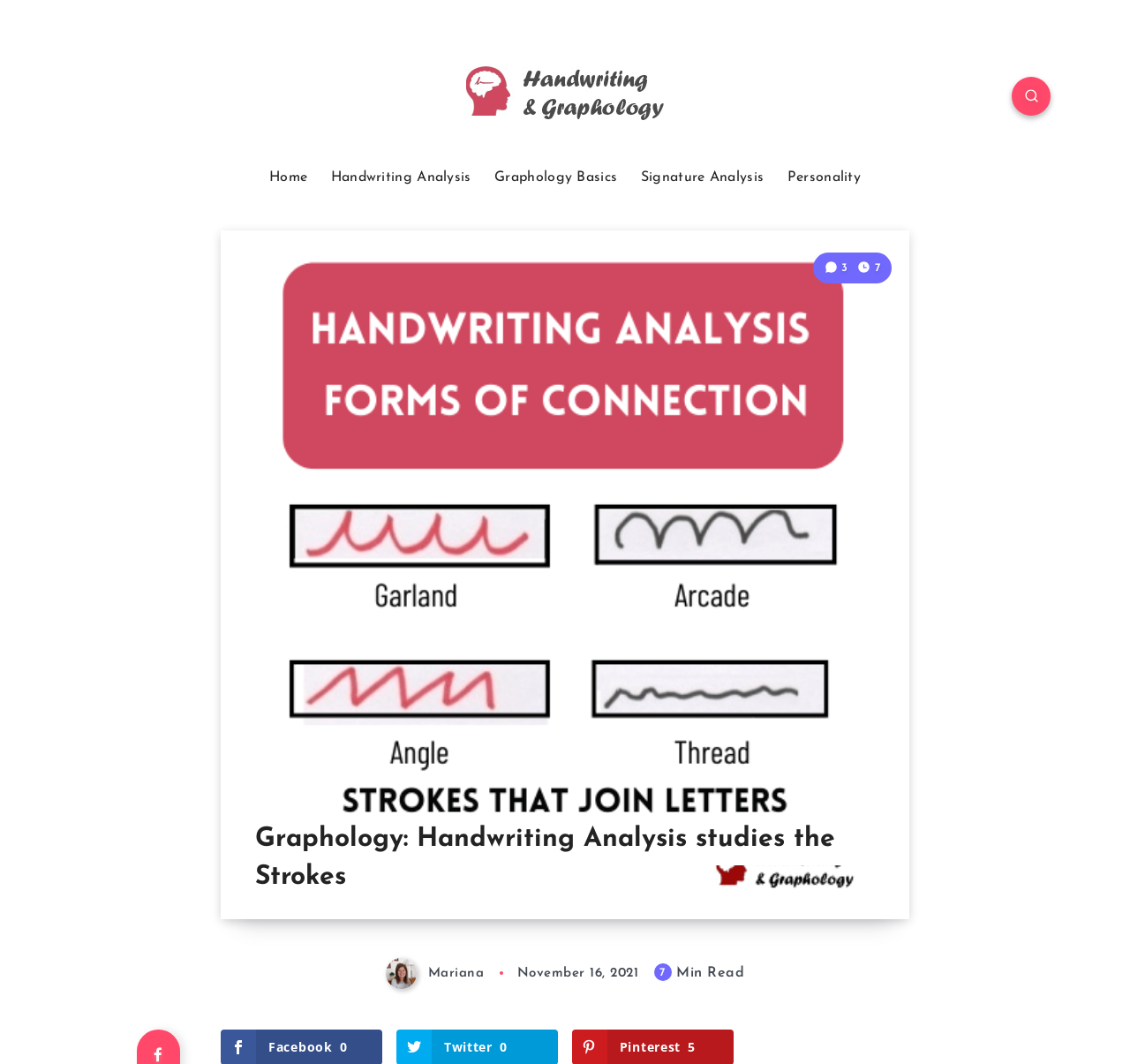Please determine the bounding box coordinates of the element to click on in order to accomplish the following task: "Visit the 'Personality' page". Ensure the coordinates are four float numbers ranging from 0 to 1, i.e., [left, top, right, bottom].

[0.697, 0.158, 0.762, 0.175]